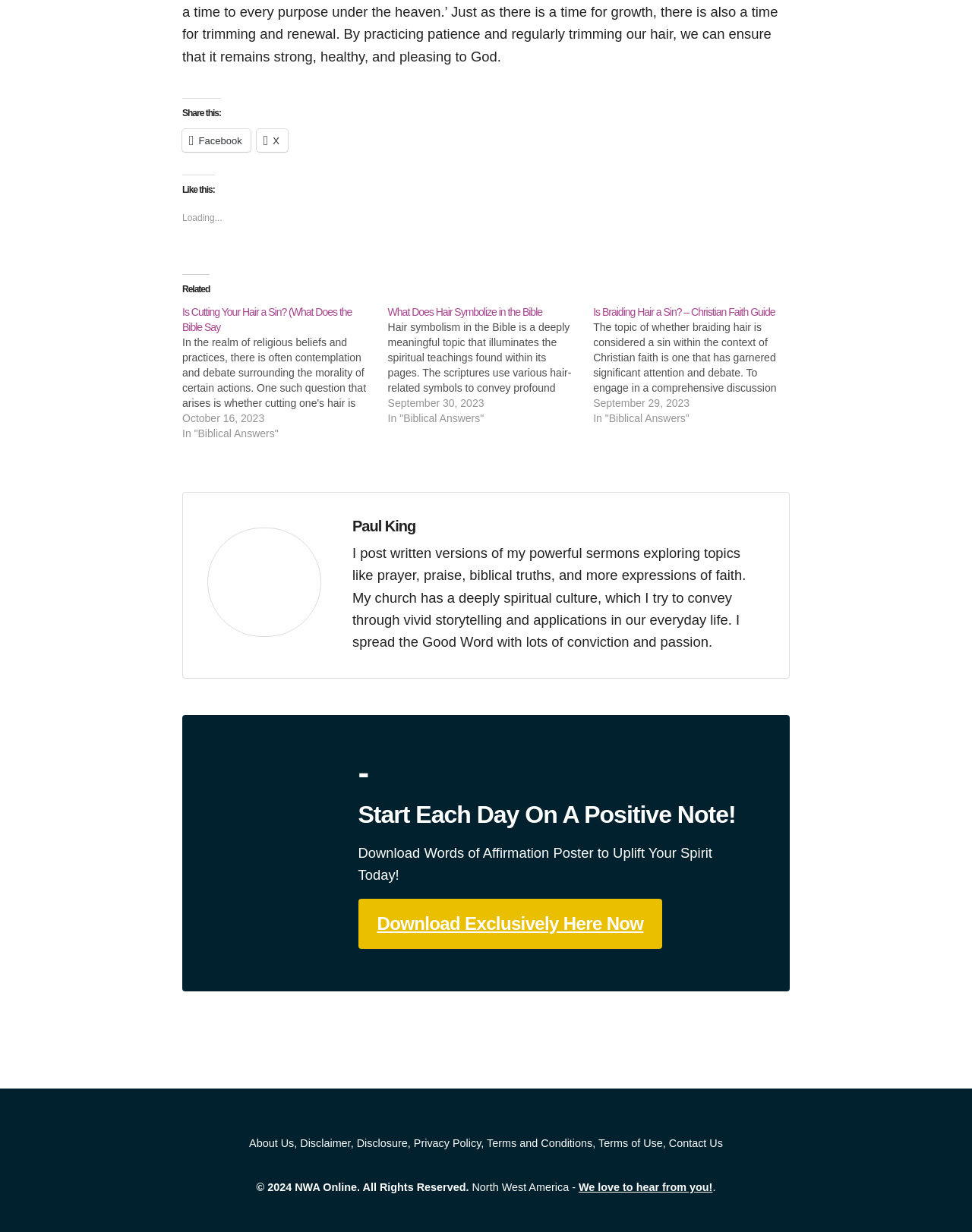Respond to the following question with a brief word or phrase:
What is the topic of the first related article?

Is Cutting Your Hair a Sin?